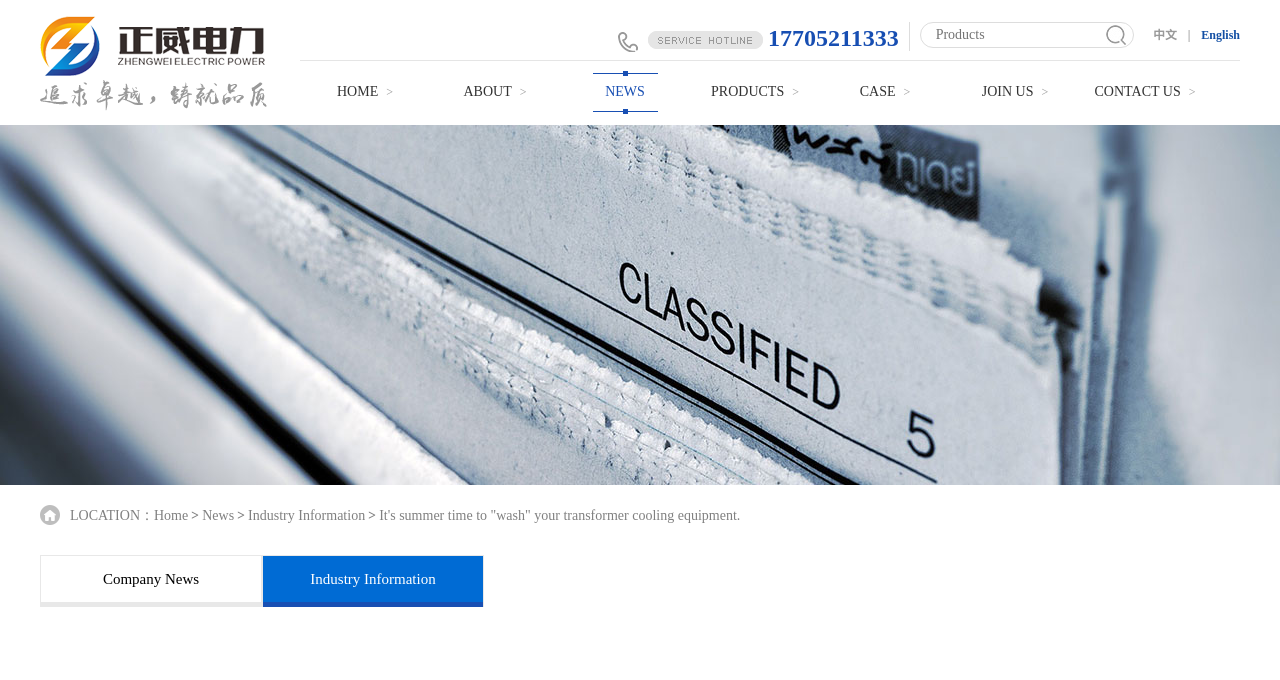What is the phone number?
Answer briefly with a single word or phrase based on the image.

17705211333